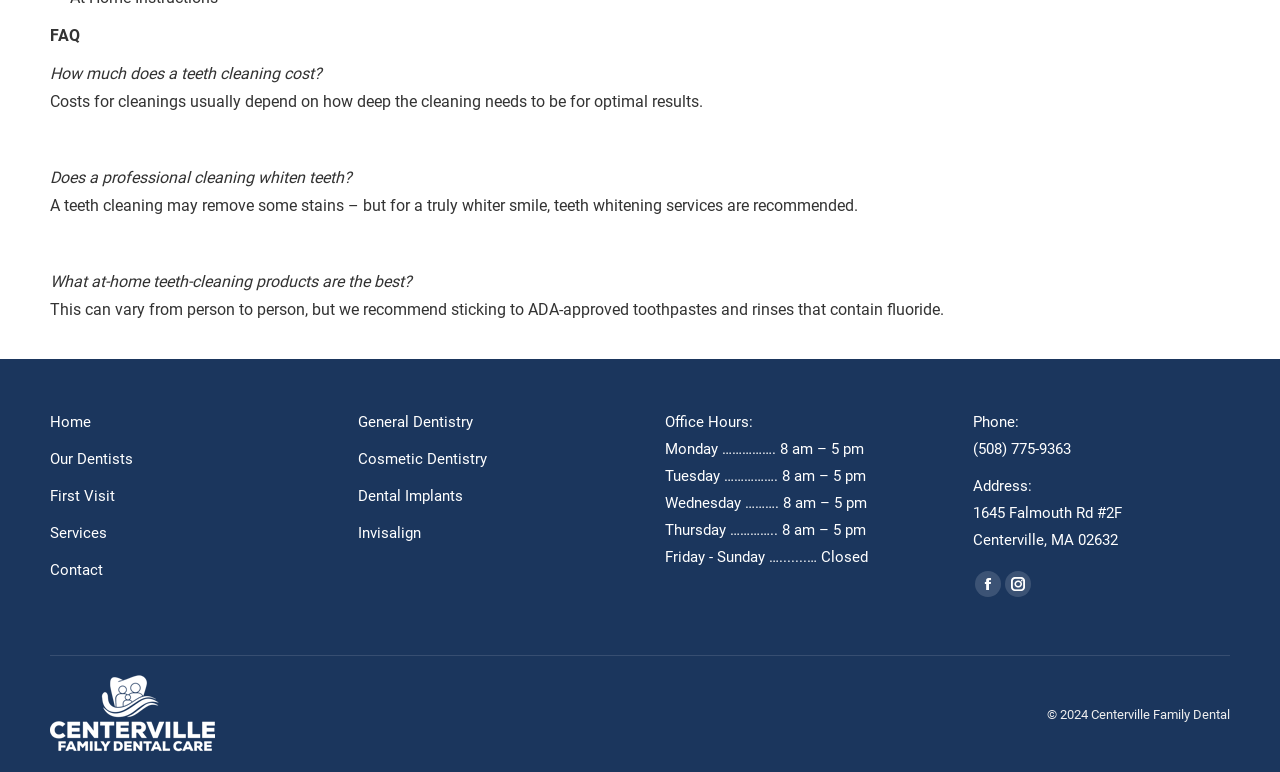Determine the bounding box of the UI element mentioned here: "Avondale, AZ 85392". The coordinates must be in the format [left, top, right, bottom] with values ranging from 0 to 1.

None